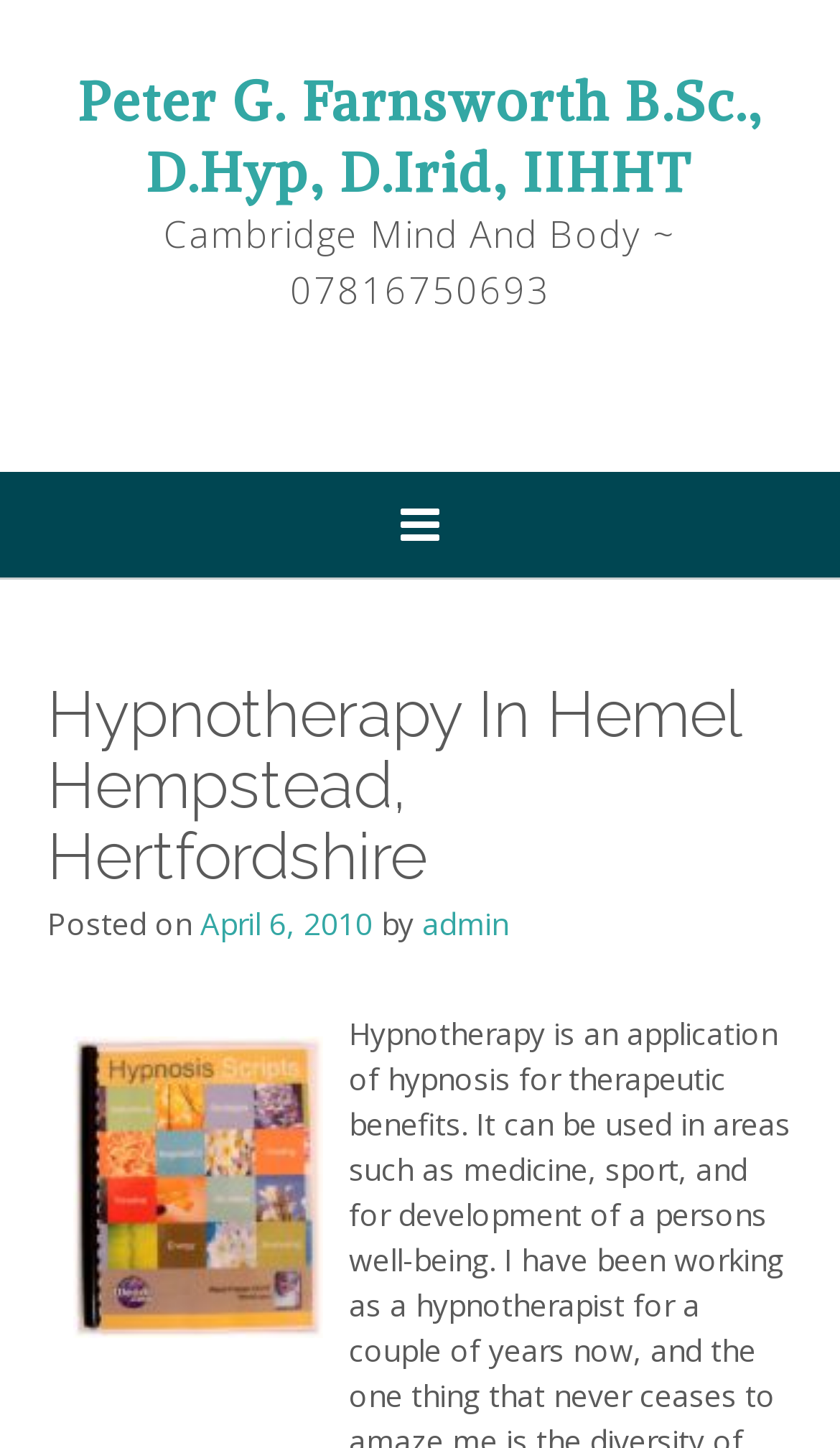What is the date of the post?
Based on the image, answer the question with as much detail as possible.

I found the date of the post by looking at the link element 'April 6, 2010' which is located below the heading 'Hypnotherapy In Hemel Hempstead, Hertfordshire'.